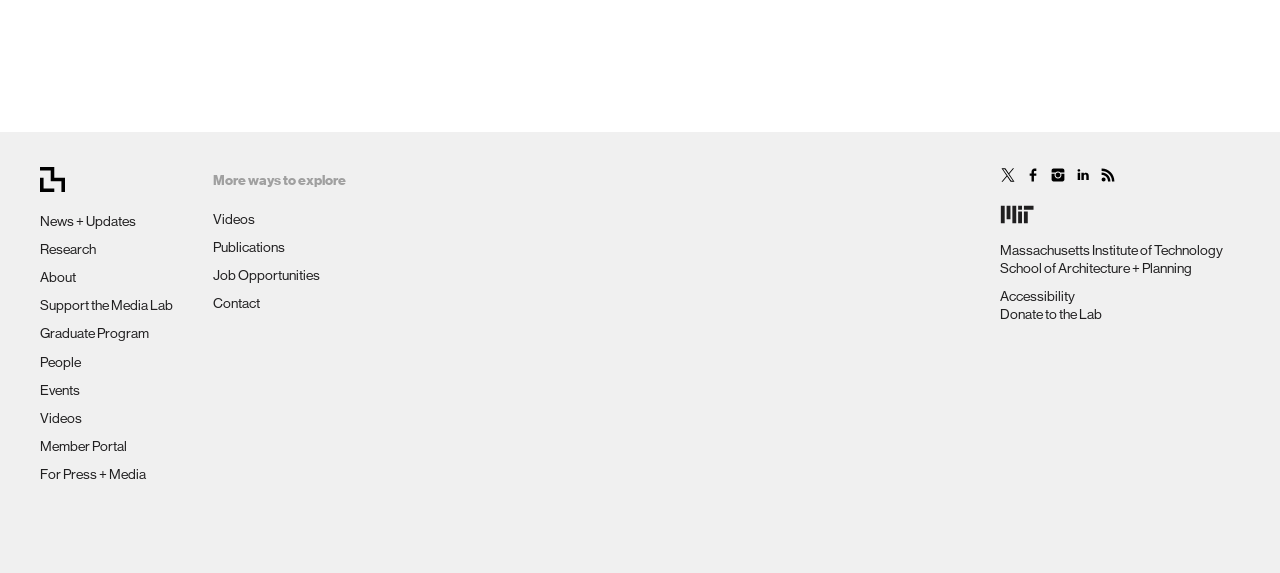Answer the question below in one word or phrase:
What is the last link on the main navigation menu?

For Press + Media